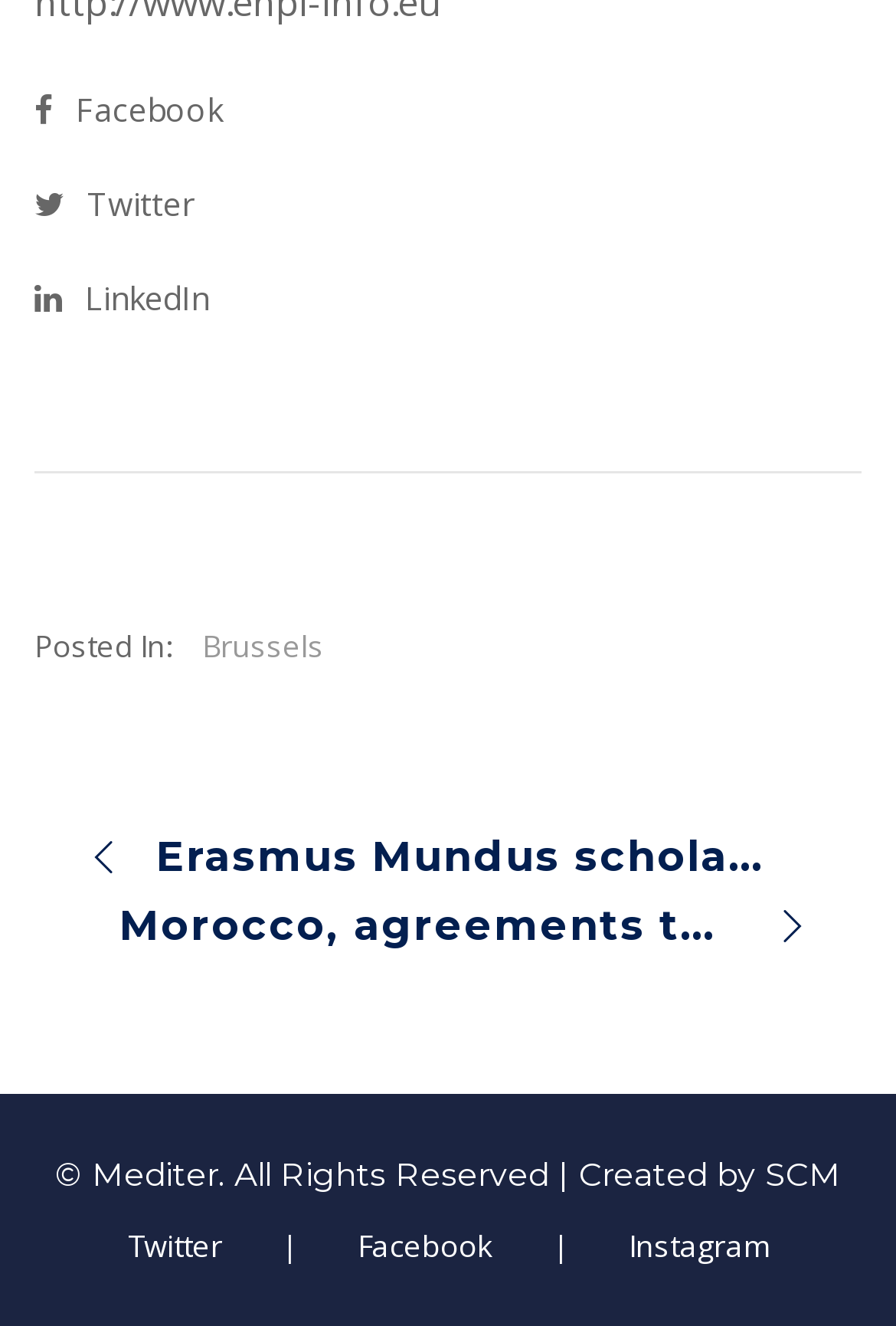Determine the bounding box for the described UI element: "Facebook".

[0.399, 0.924, 0.55, 0.956]